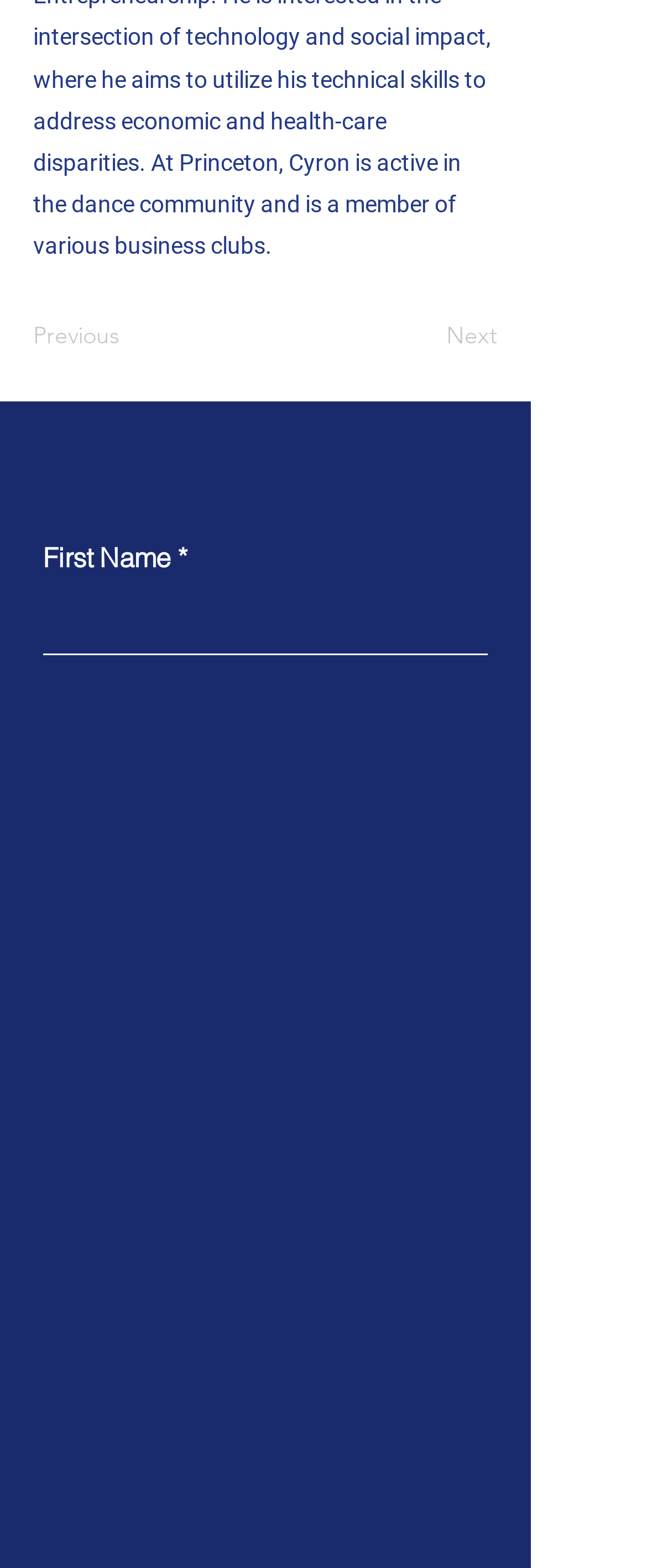What is the purpose of this webpage?
Answer the question in a detailed and comprehensive manner.

Based on the webpage structure and elements, it appears that the primary purpose of this webpage is to provide a contact form for users to reach out to the organization, Lambent Data, Inc. The presence of form fields for first name, last name, email, and message, along with a submit button, suggests that users can use this webpage to send a message to the organization.